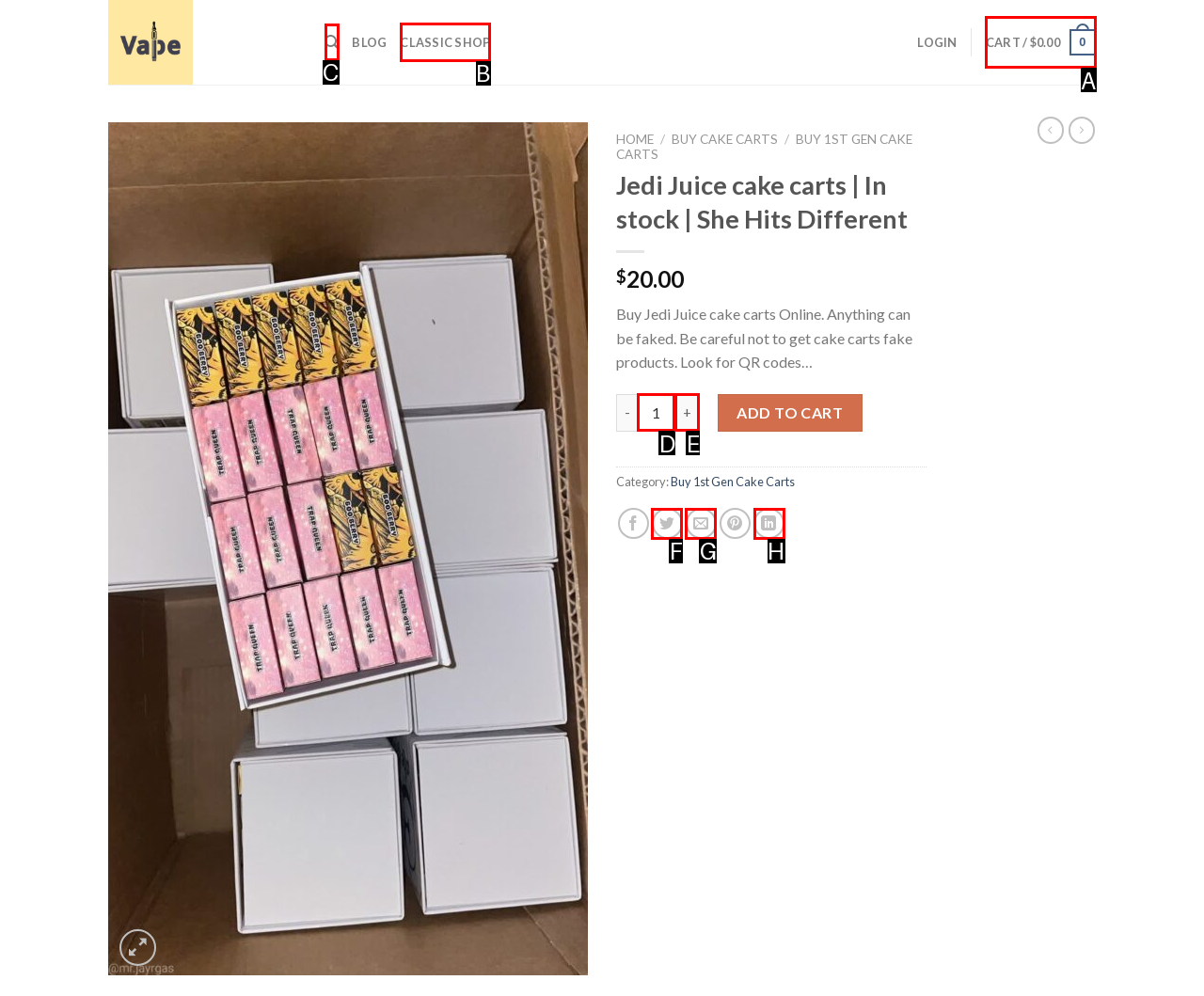Match the description: aria-label="Search" to the correct HTML element. Provide the letter of your choice from the given options.

C